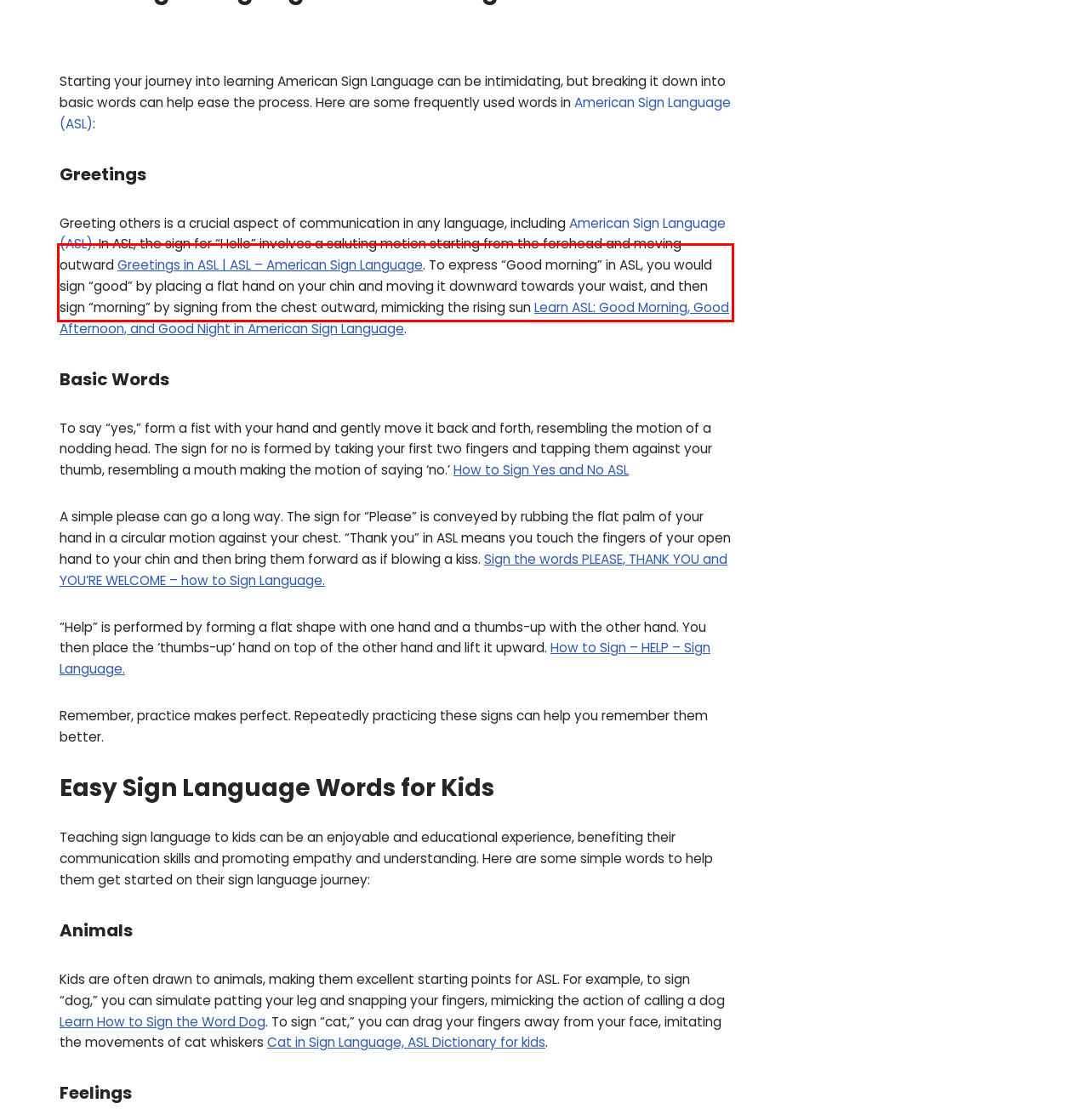Using the provided screenshot, read and generate the text content within the red-bordered area.

Starting your journey into learning American Sign Language can be intimidating, but breaking it down into basic words can help ease the process. Here are some frequently used words in American Sign Language (ASL):